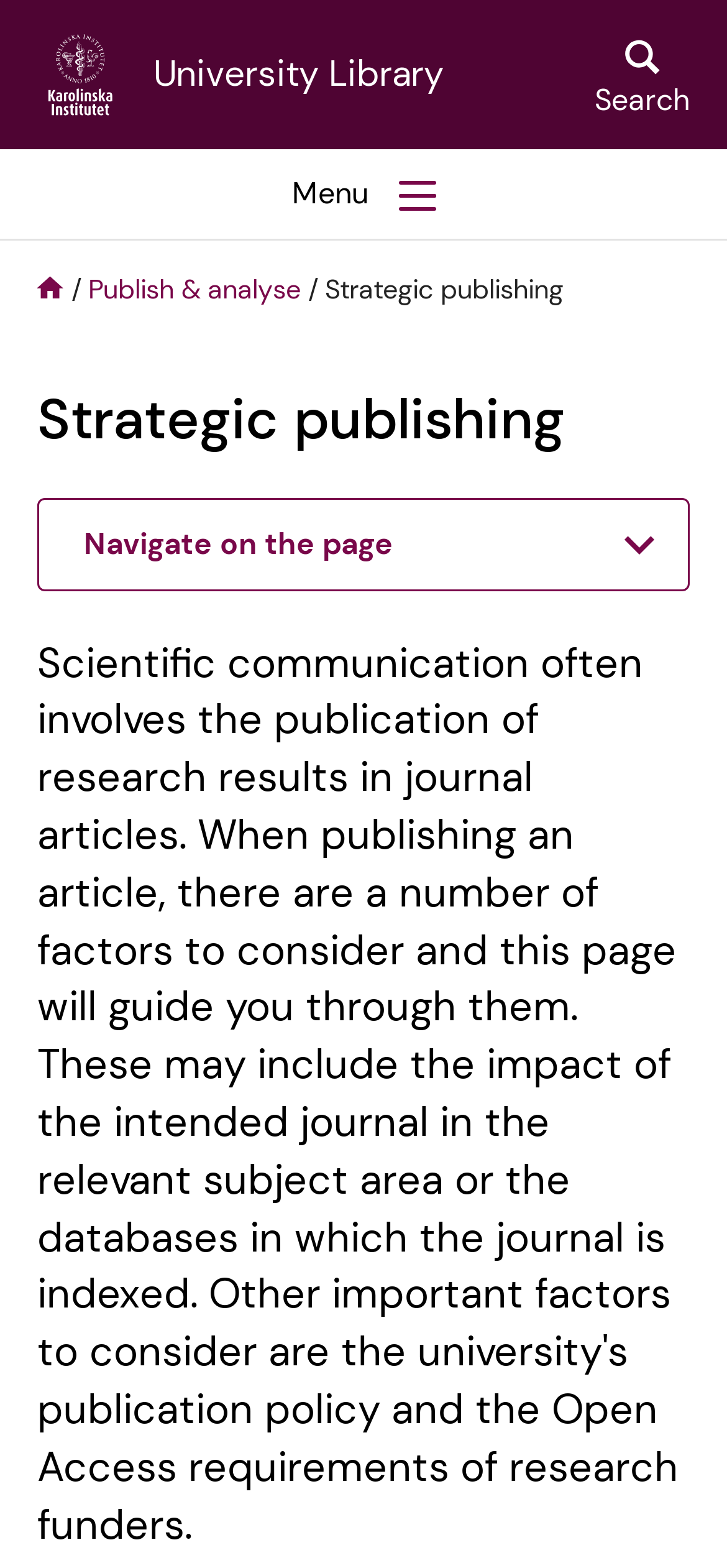Using the details from the image, please elaborate on the following question: What is the purpose of the button at the top right corner?

I determined the purpose of the button by examining the search element with the button 'Search' which is located at the top right corner of the webpage, indicating that it is used for searching the site.